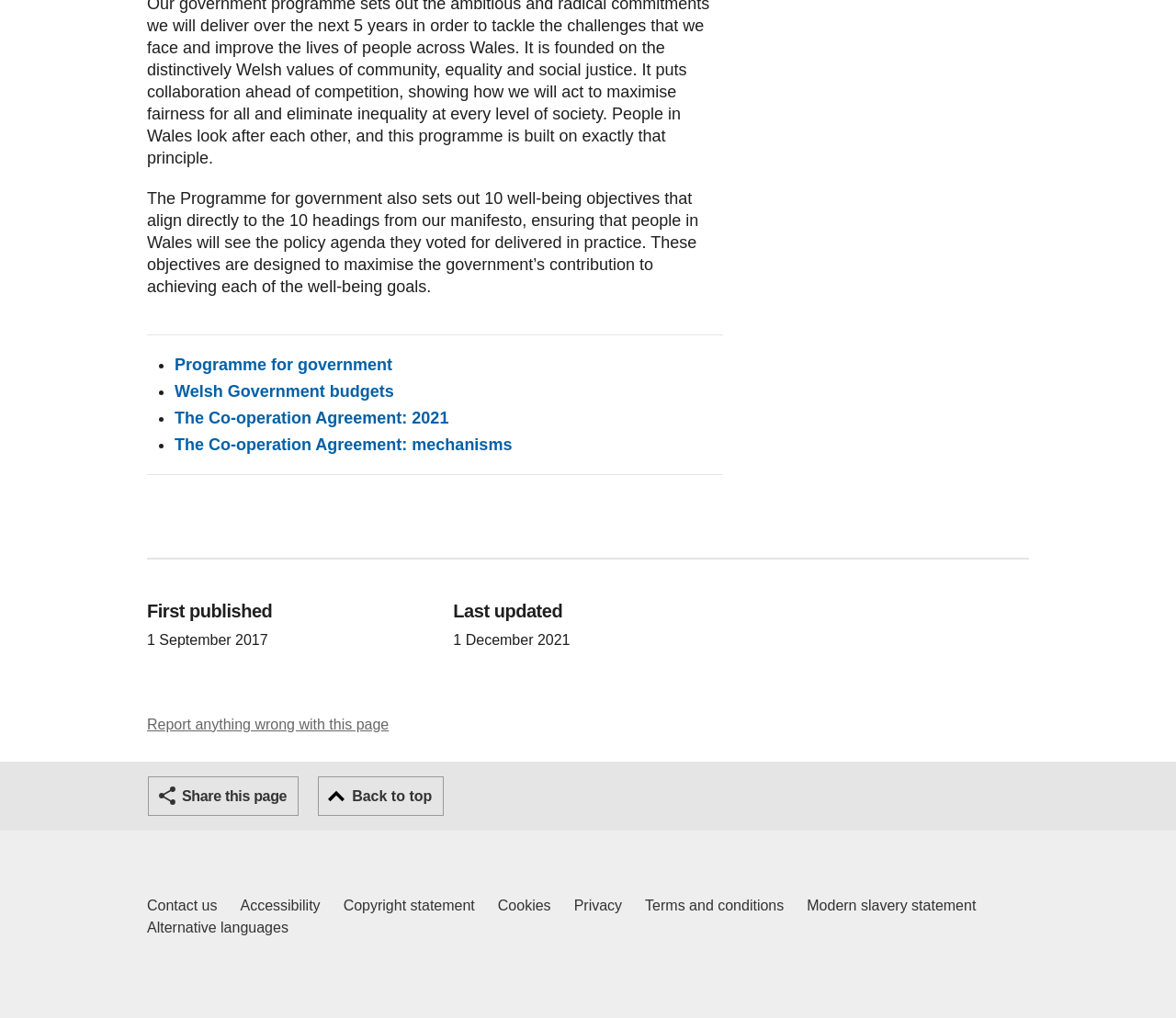Given the element description Cookies, predict the bounding box coordinates for the UI element in the webpage screenshot. The format should be (top-left x, top-left y, bottom-right x, bottom-right y), and the values should be between 0 and 1.

[0.423, 0.879, 0.468, 0.901]